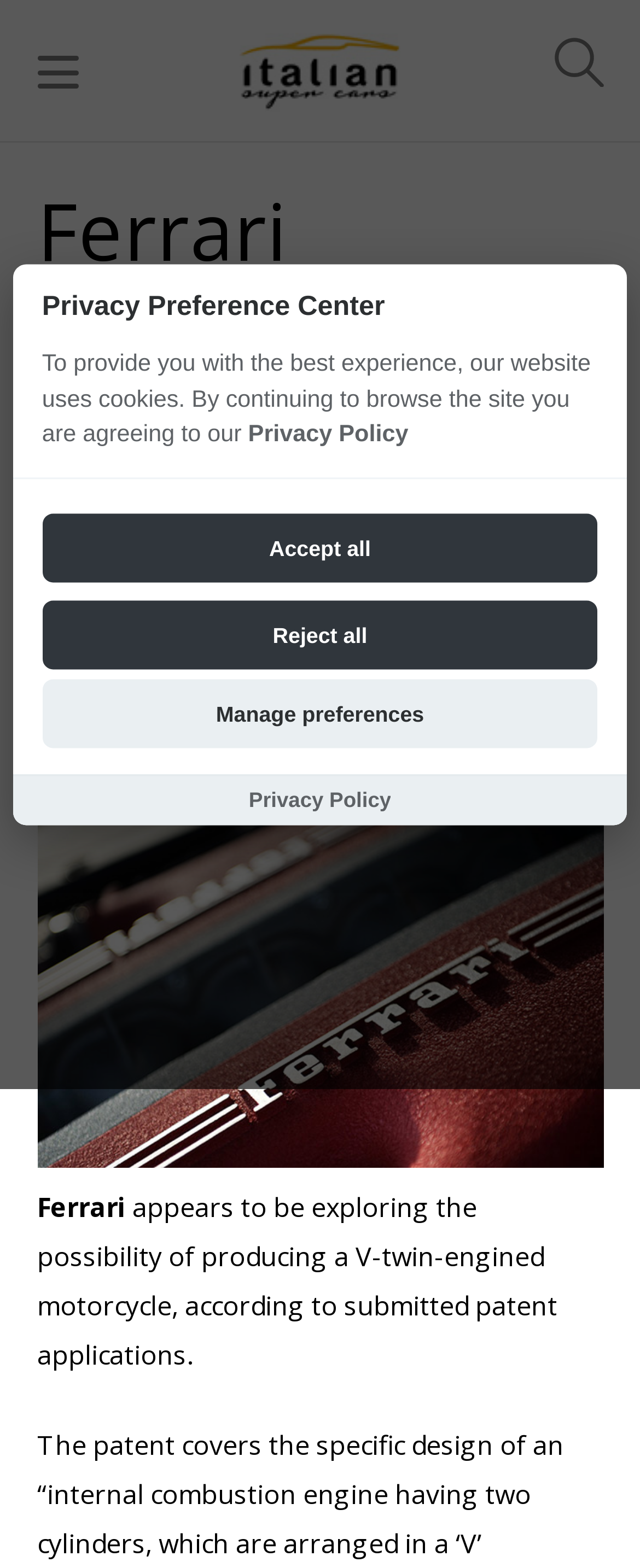Find the bounding box coordinates for the HTML element described as: "Home". The coordinates should consist of four float values between 0 and 1, i.e., [left, top, right, bottom].

[0.058, 0.399, 0.173, 0.422]